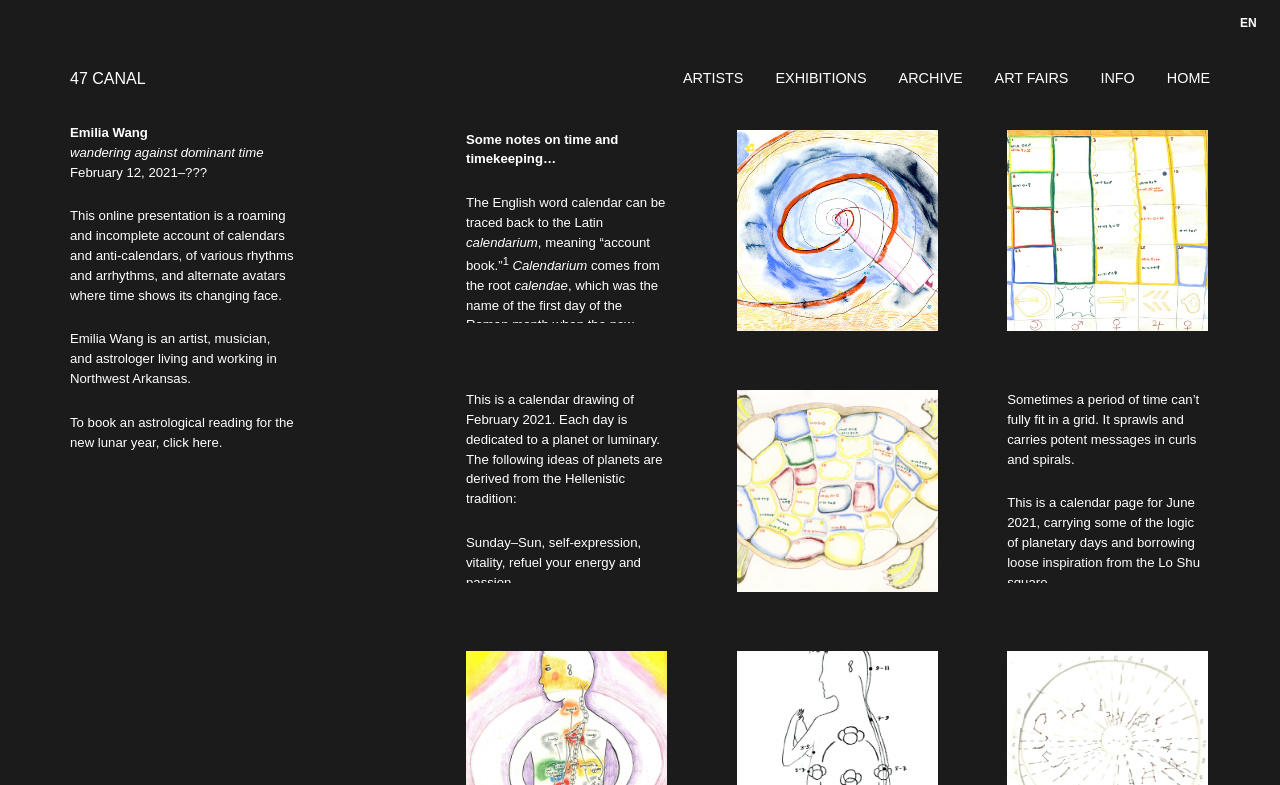Extract the bounding box of the UI element described as: "Art Fairs".

[0.777, 0.089, 0.835, 0.11]